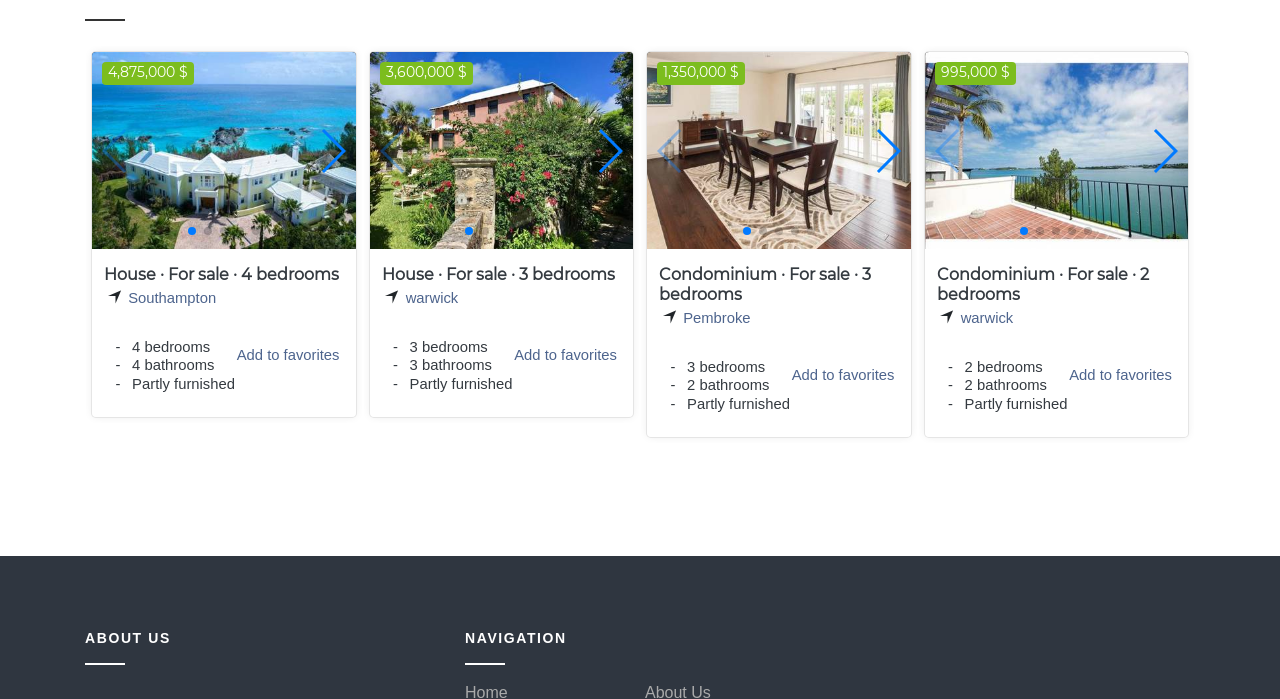What is the price of the first house?
Based on the screenshot, provide a one-word or short-phrase response.

4,875,000 $